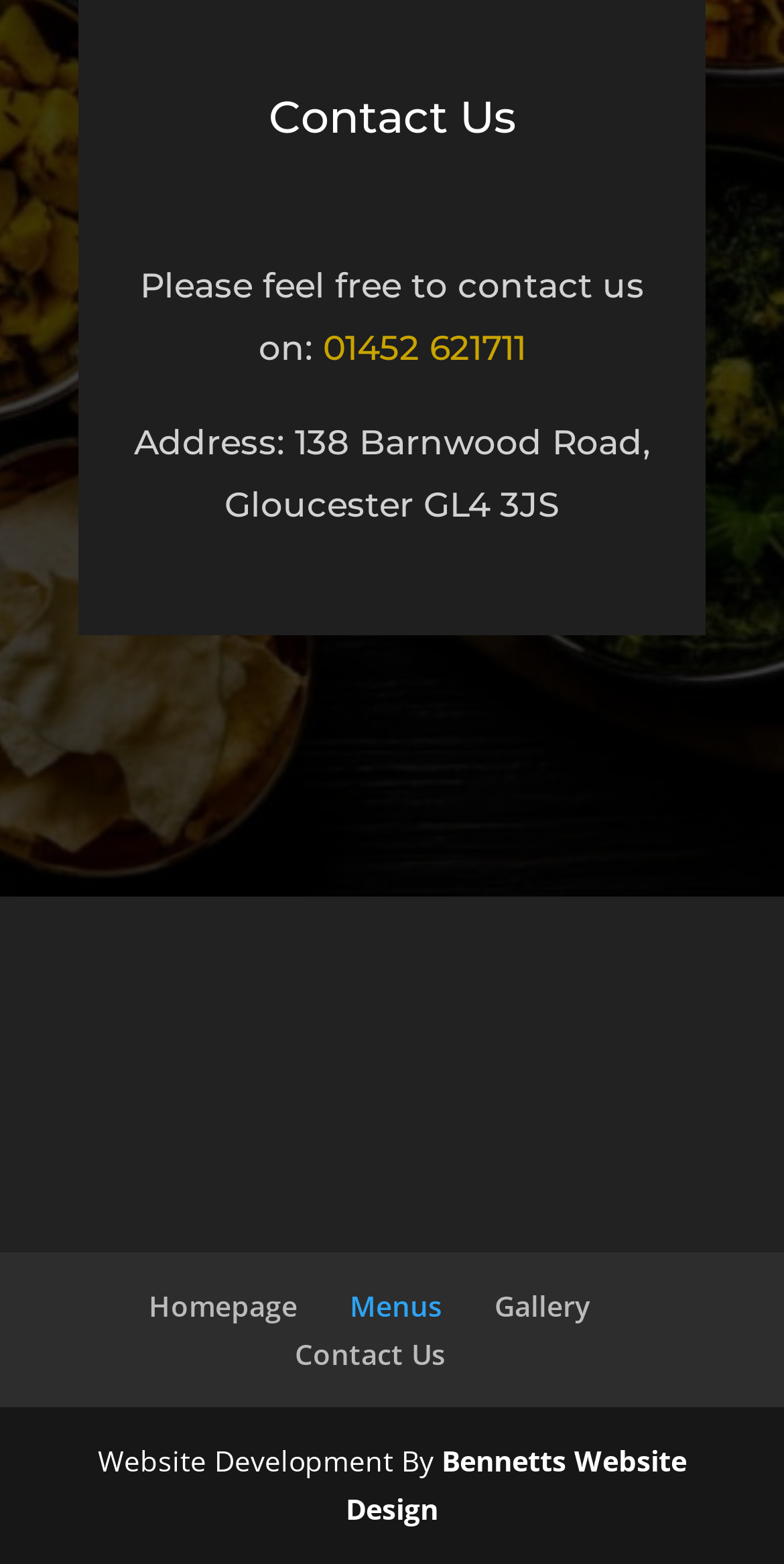Reply to the question below using a single word or brief phrase:
How many links are there in the footer?

5